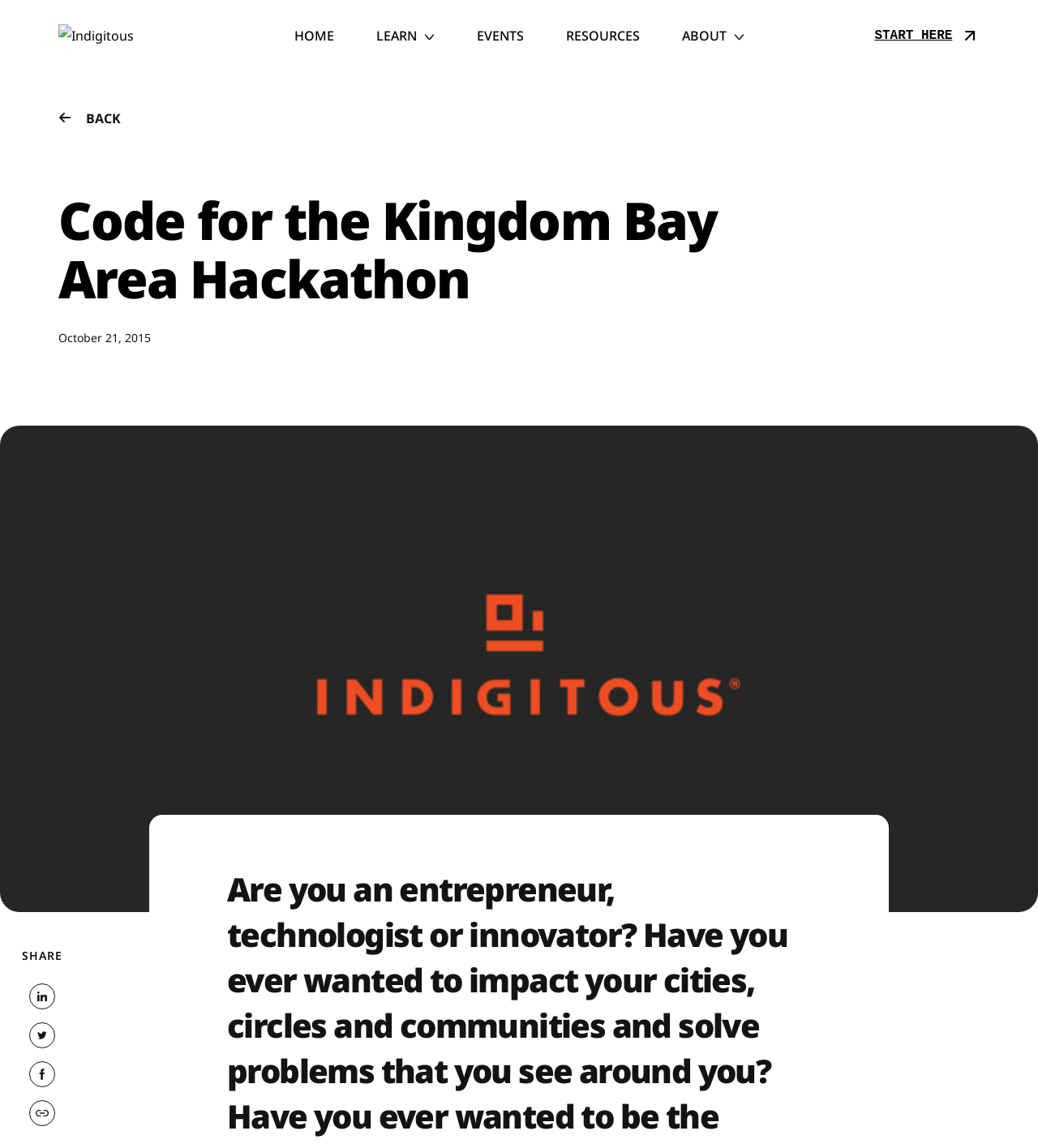Identify the bounding box coordinates for the region of the element that should be clicked to carry out the instruction: "start here". The bounding box coordinates should be four float numbers between 0 and 1, i.e., [left, top, right, bottom].

[0.811, 0.008, 0.944, 0.054]